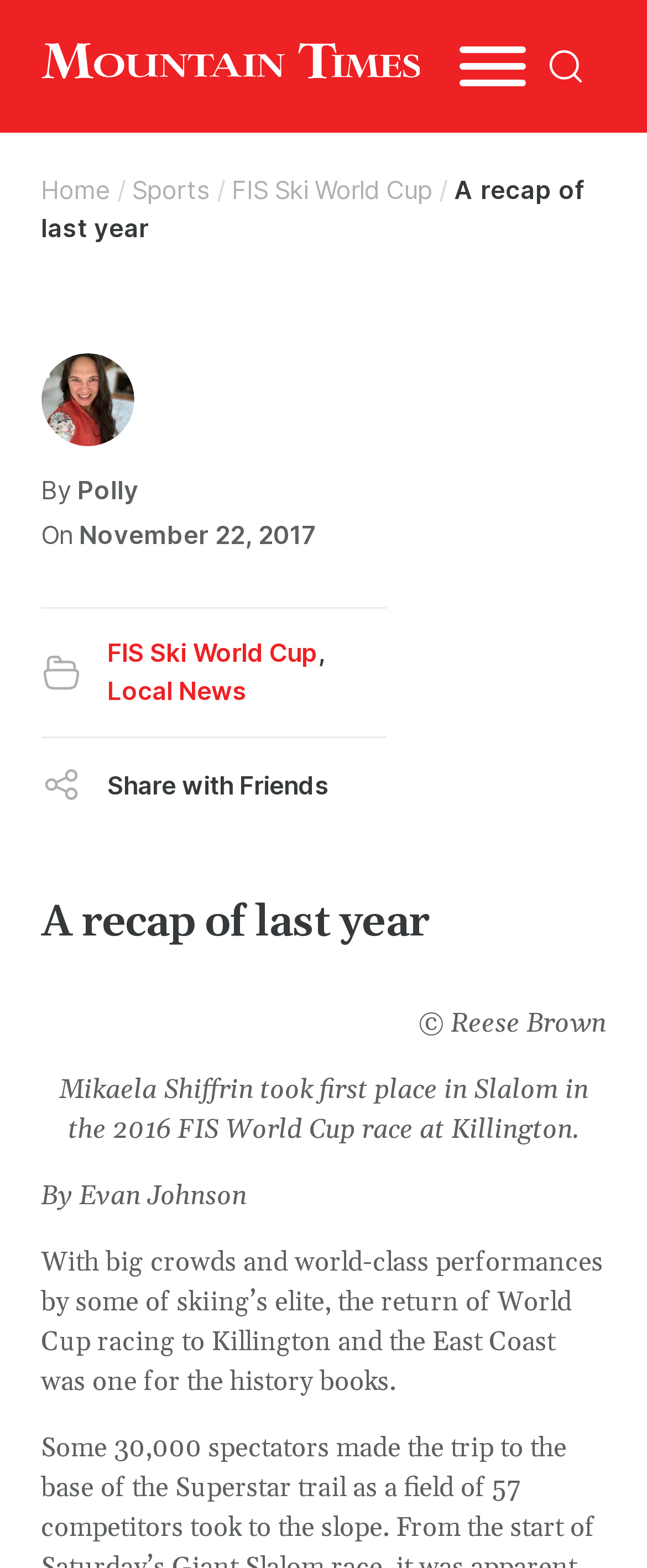Please provide a comprehensive response to the question below by analyzing the image: 
How many social media platforms are available for sharing?

I found the number of social media platforms by looking at the links 'Facebook', 'LinkedIn', 'Email', and 'X' which are located at the bottom of the article.